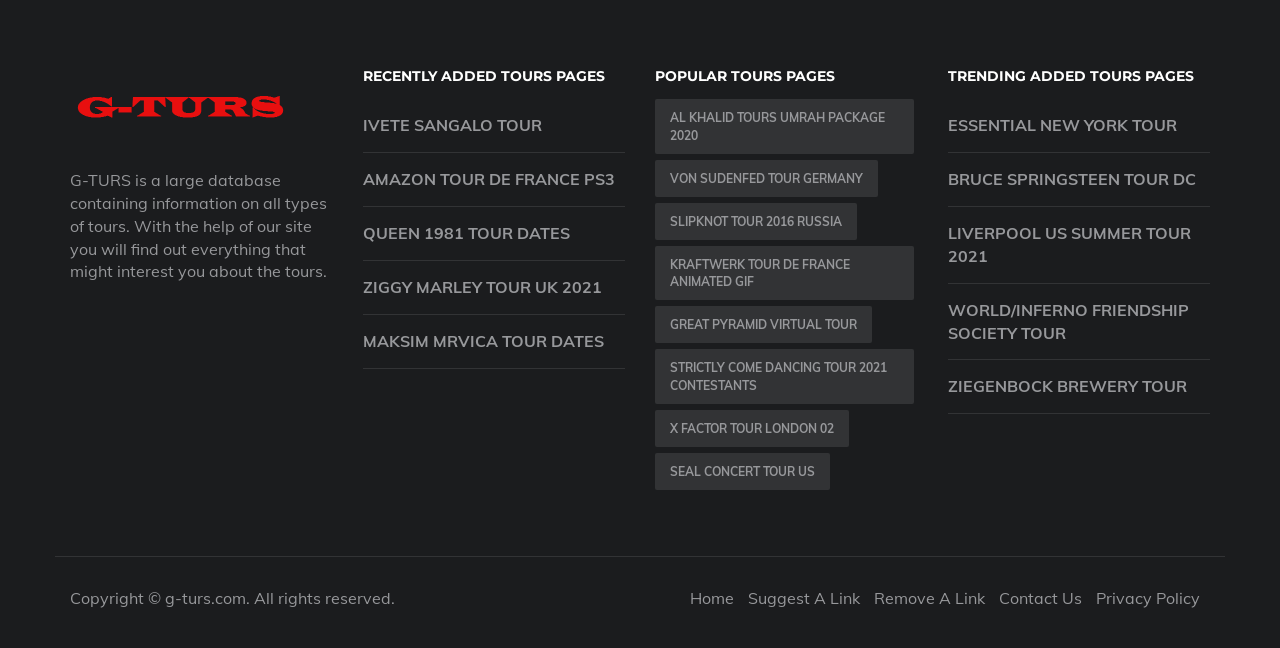Answer the question in one word or a short phrase:
What is the name of the tour with the keyword 'UMRAH PACKAGE 2020'?

AL KHALID TOURS